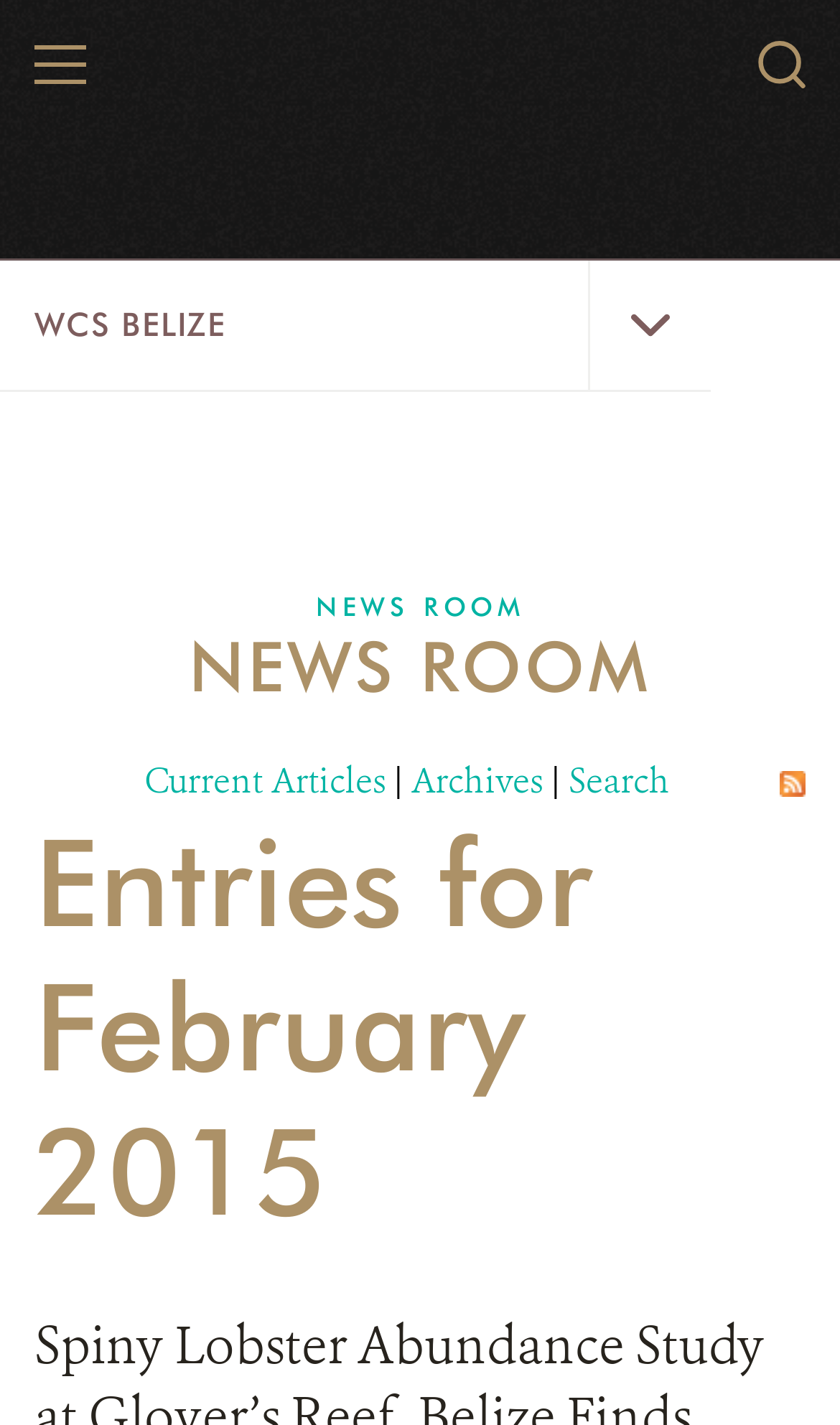Specify the bounding box coordinates of the region I need to click to perform the following instruction: "browse 25 Latest Articles". The coordinates must be four float numbers in the range of 0 to 1, i.e., [left, top, right, bottom].

[0.928, 0.532, 0.959, 0.564]